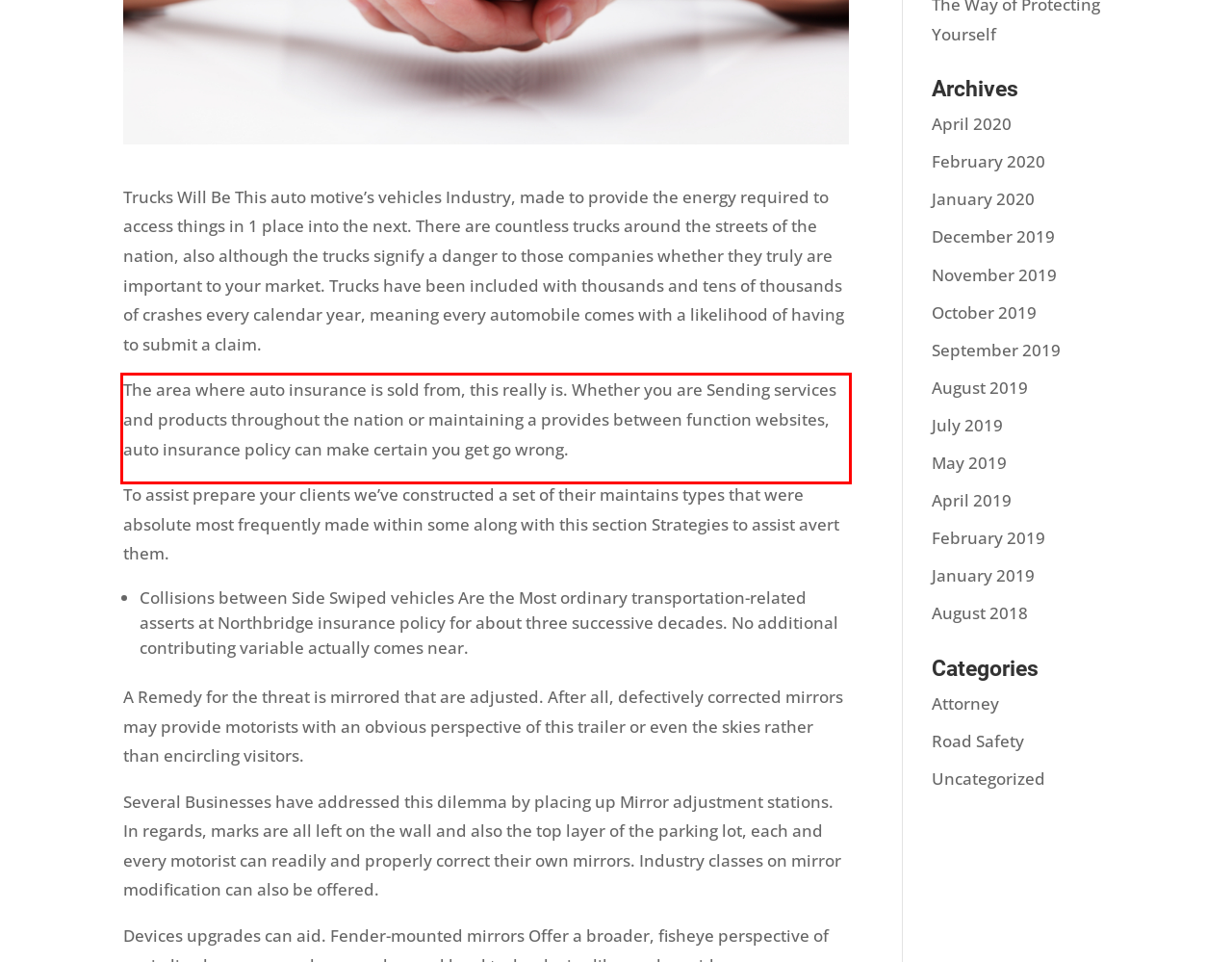Please look at the screenshot provided and find the red bounding box. Extract the text content contained within this bounding box.

The area where auto insurance is sold from, this really is. Whether you are Sending services and products throughout the nation or maintaining a provides between function websites, auto insurance policy can make certain you get go wrong.